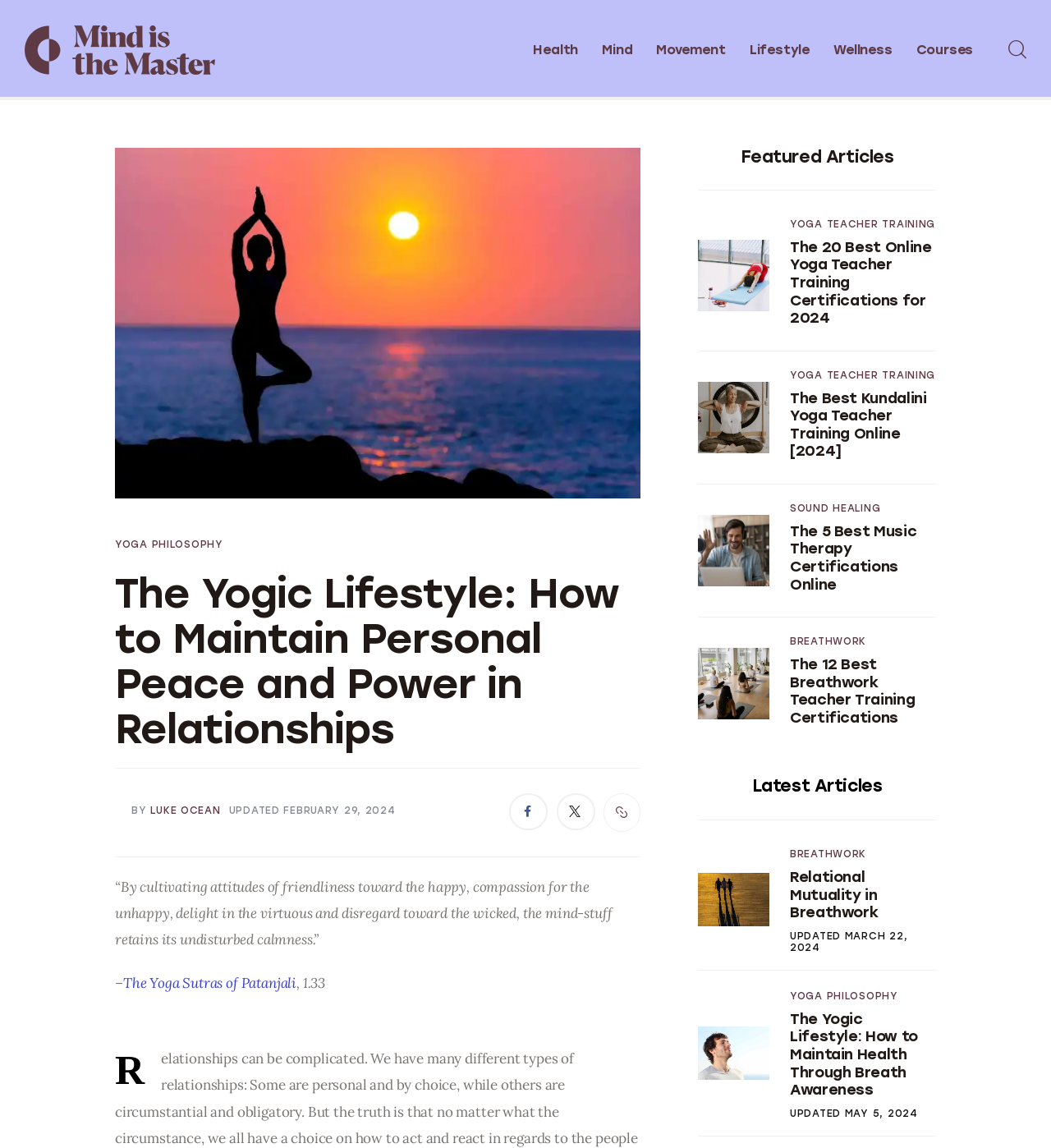What is the date of the article 'Relational Mutuality in Breathwork'? Please answer the question using a single word or phrase based on the image.

MARCH 22, 2024